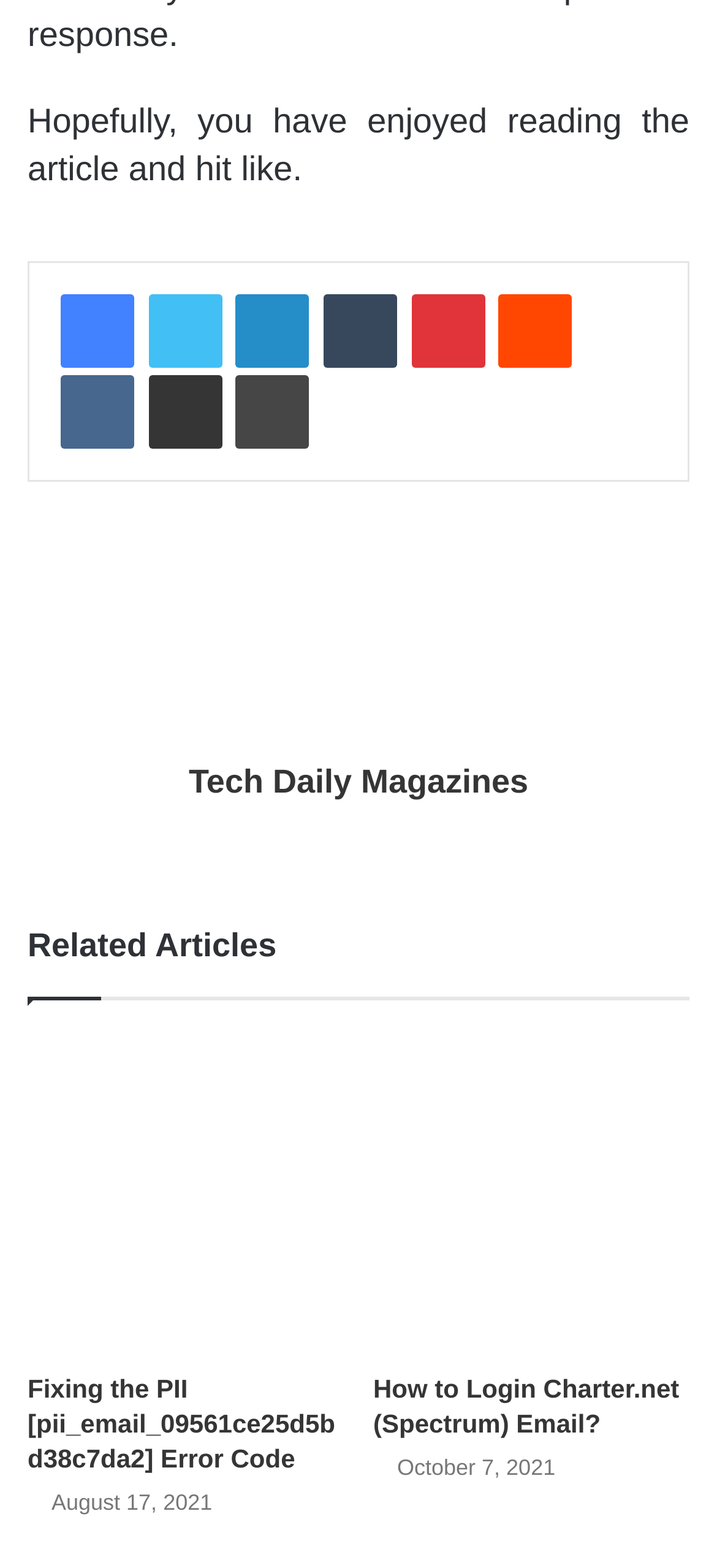Find the bounding box coordinates of the clickable area required to complete the following action: "Visit Website".

[0.469, 0.525, 0.531, 0.553]